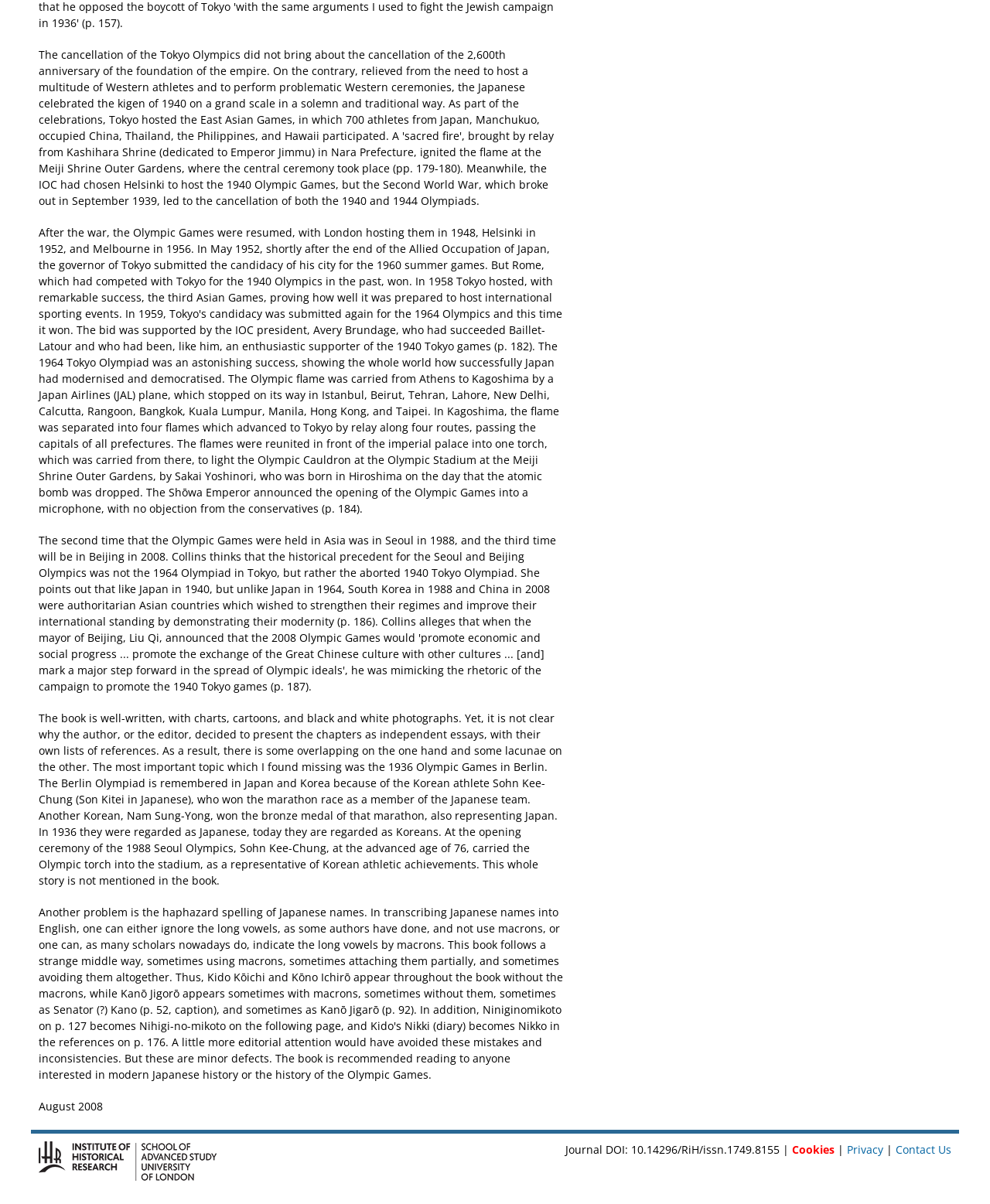What is the language of the word 'kigen'?
Answer the question with as much detail as possible.

The word 'kigen' is in Japanese, as it is mentioned in the context of the 2,600th anniversary of the foundation of the Japanese empire.